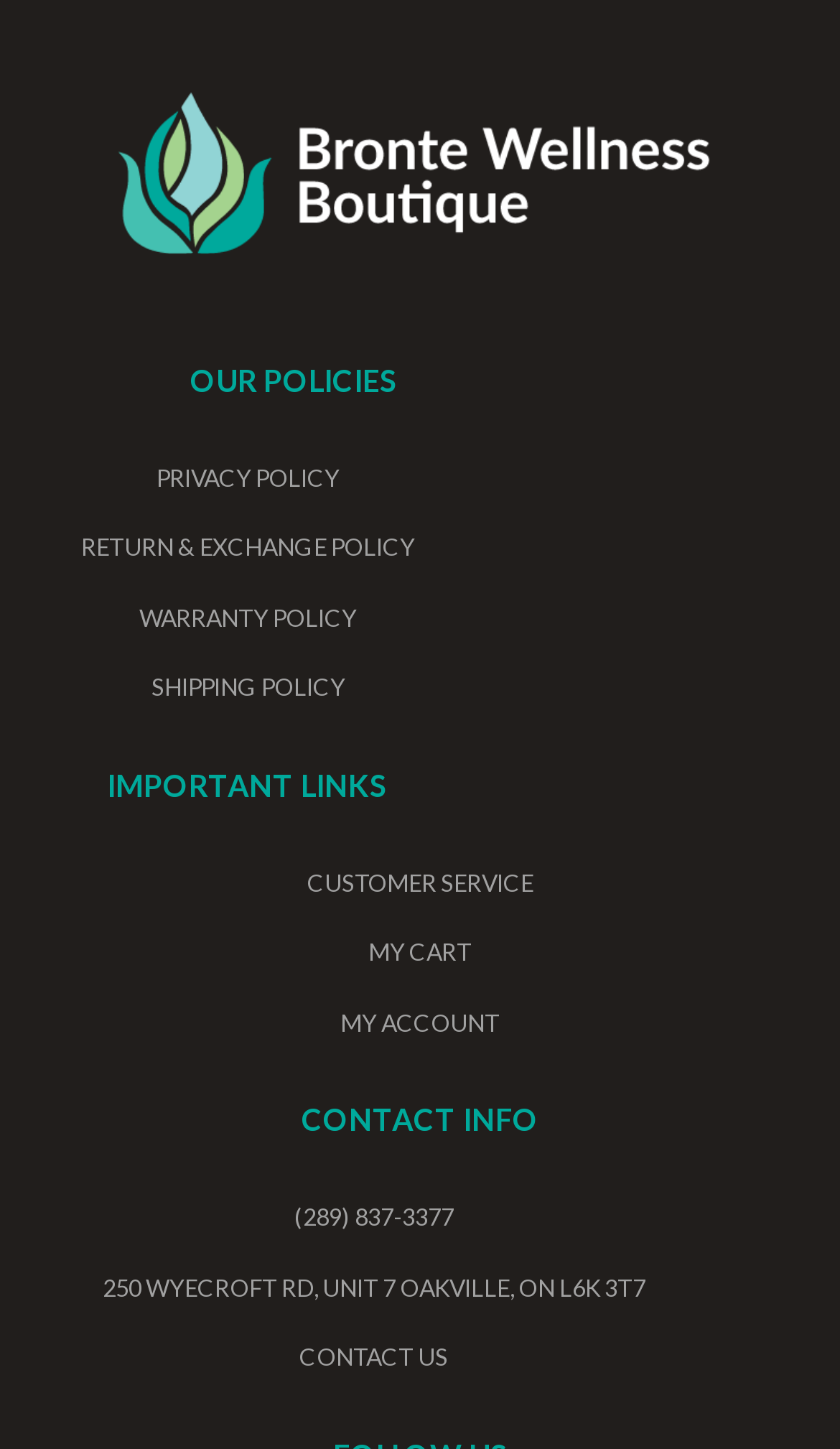What is the address listed?
Answer the question with a single word or phrase, referring to the image.

250 WYECROFT RD, UNIT 7 OAKVILLE, ON L6K 3T7